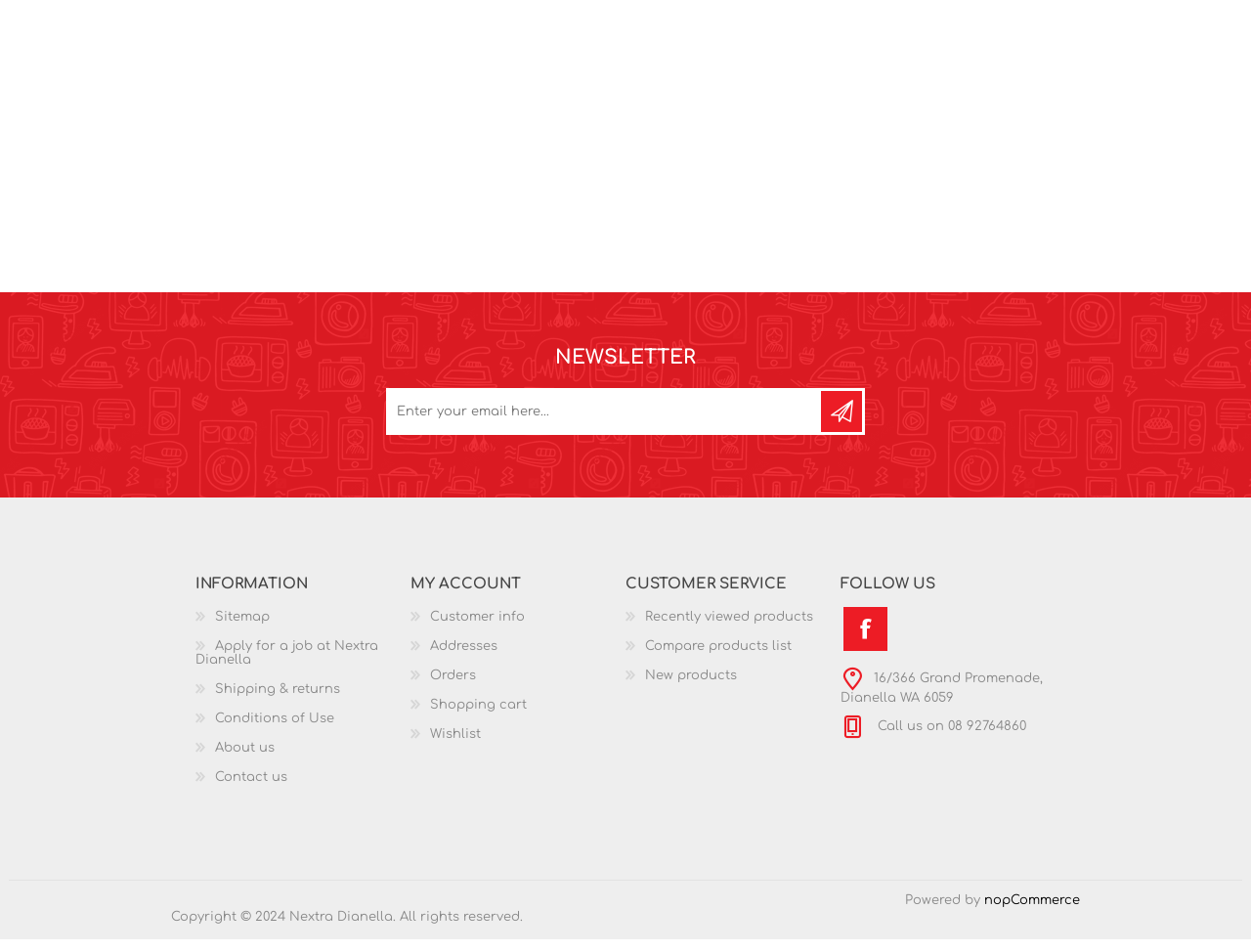Determine the bounding box coordinates of the element that should be clicked to execute the following command: "Contact us".

[0.172, 0.823, 0.23, 0.837]